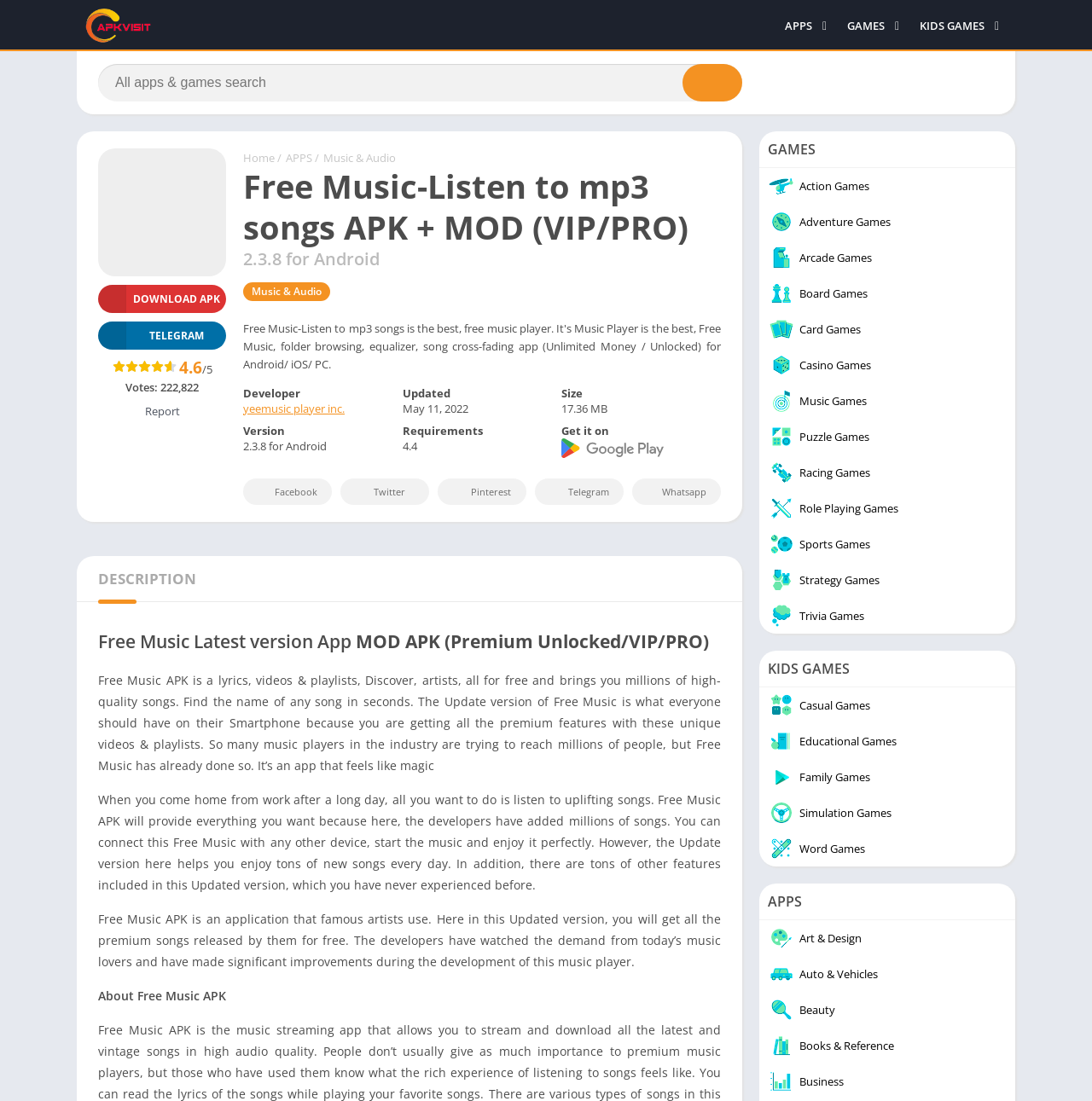What is the developer of the APK?
Relying on the image, give a concise answer in one word or a brief phrase.

yeemusic player inc.